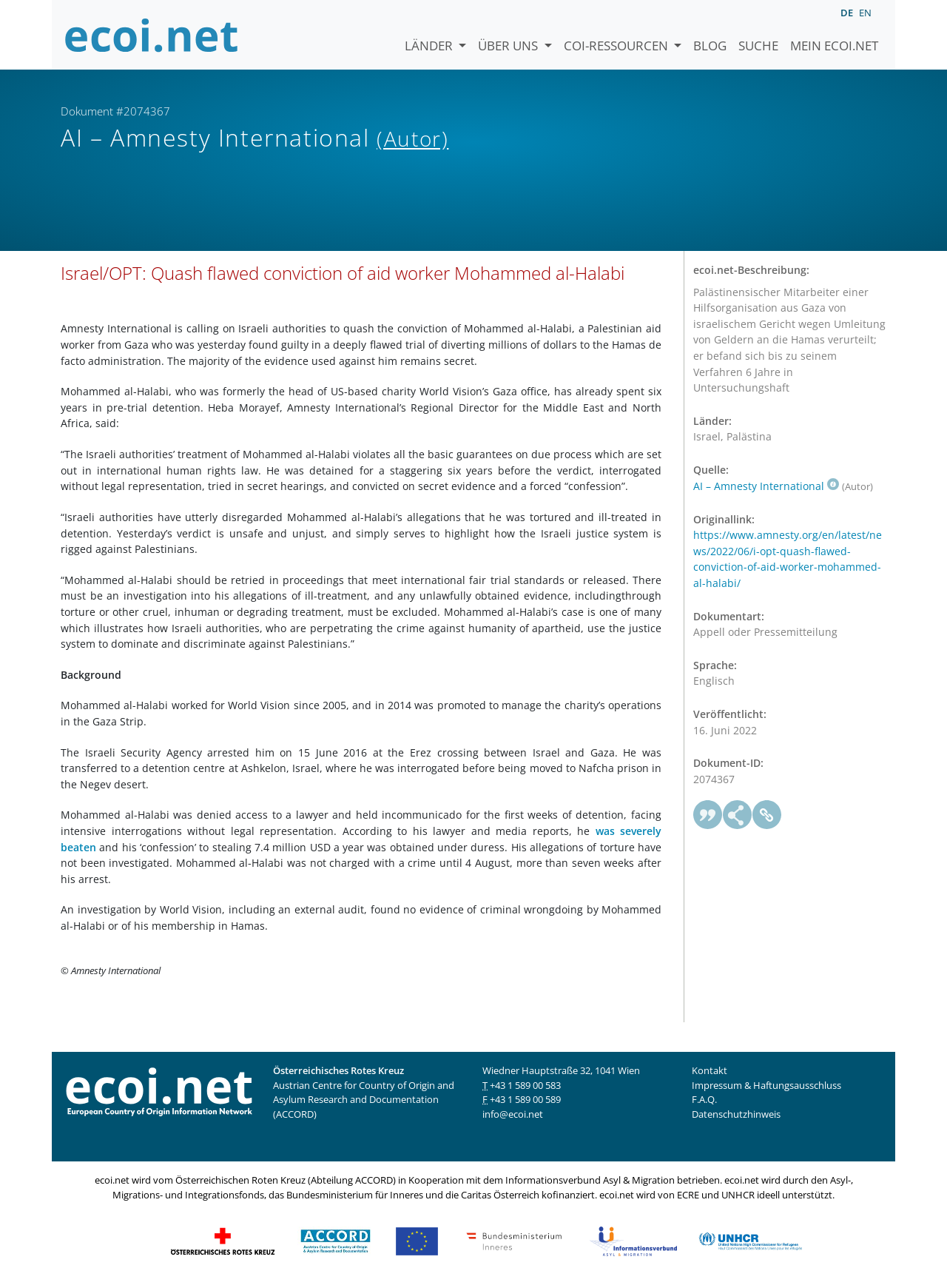What is the organization that is calling for the conviction to be quashed?
Please provide a single word or phrase as the answer based on the screenshot.

Amnesty International